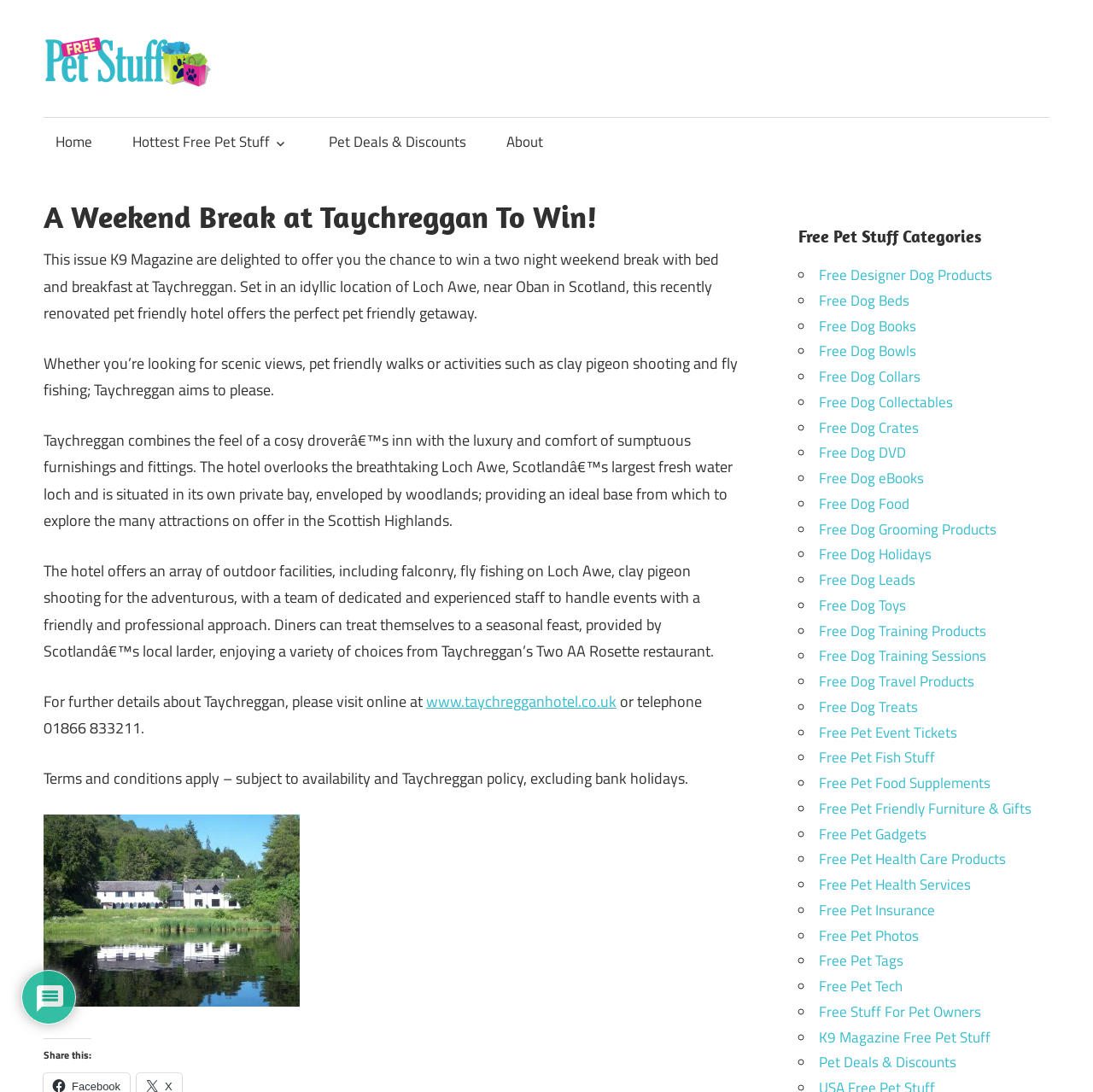Can I share this competition with others?
Please look at the screenshot and answer using one word or phrase.

Yes